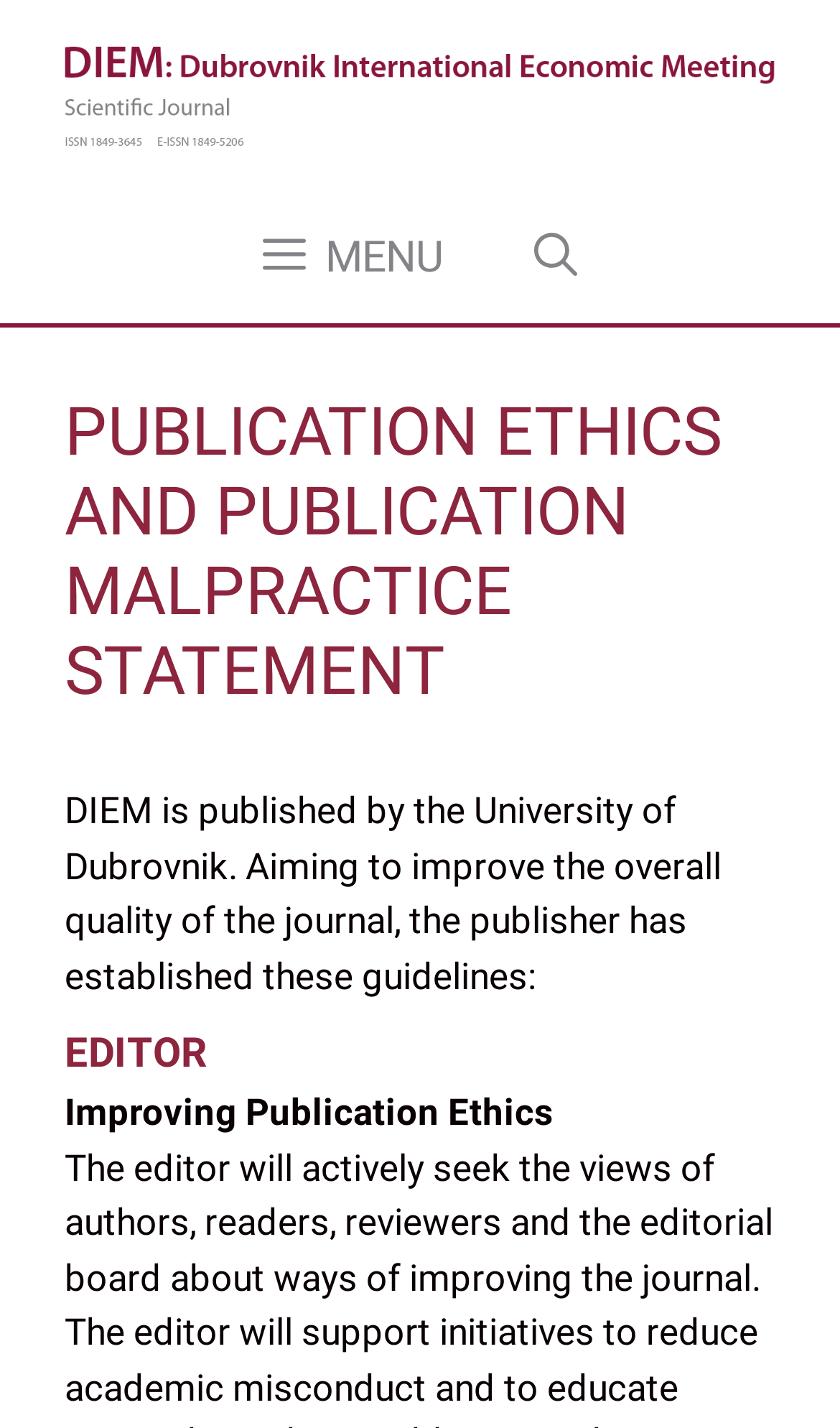Offer a thorough description of the webpage.

The webpage is about the publication ethics and publication malpractice statement of DIEM: Dubrovnik International Economic Meeting. At the top, there is a banner that spans the entire width of the page, containing a link to the DIEM website and an image with the same name. 

Below the banner, there is a primary navigation menu that also spans the entire width of the page. The menu contains a button labeled "MENU" and a link to open a search bar. 

The main content of the page is divided into sections. The first section has a heading that reads "PUBLICATION ETHICS AND PUBLICATION MALPRACTICE STATEMENT" and a paragraph of text that explains the purpose of the guidelines, stating that they aim to improve the overall quality of the journal. 

Below this section, there is another section with a heading that reads "EDITOR" and a subheading that reads "Improving Publication Ethics".